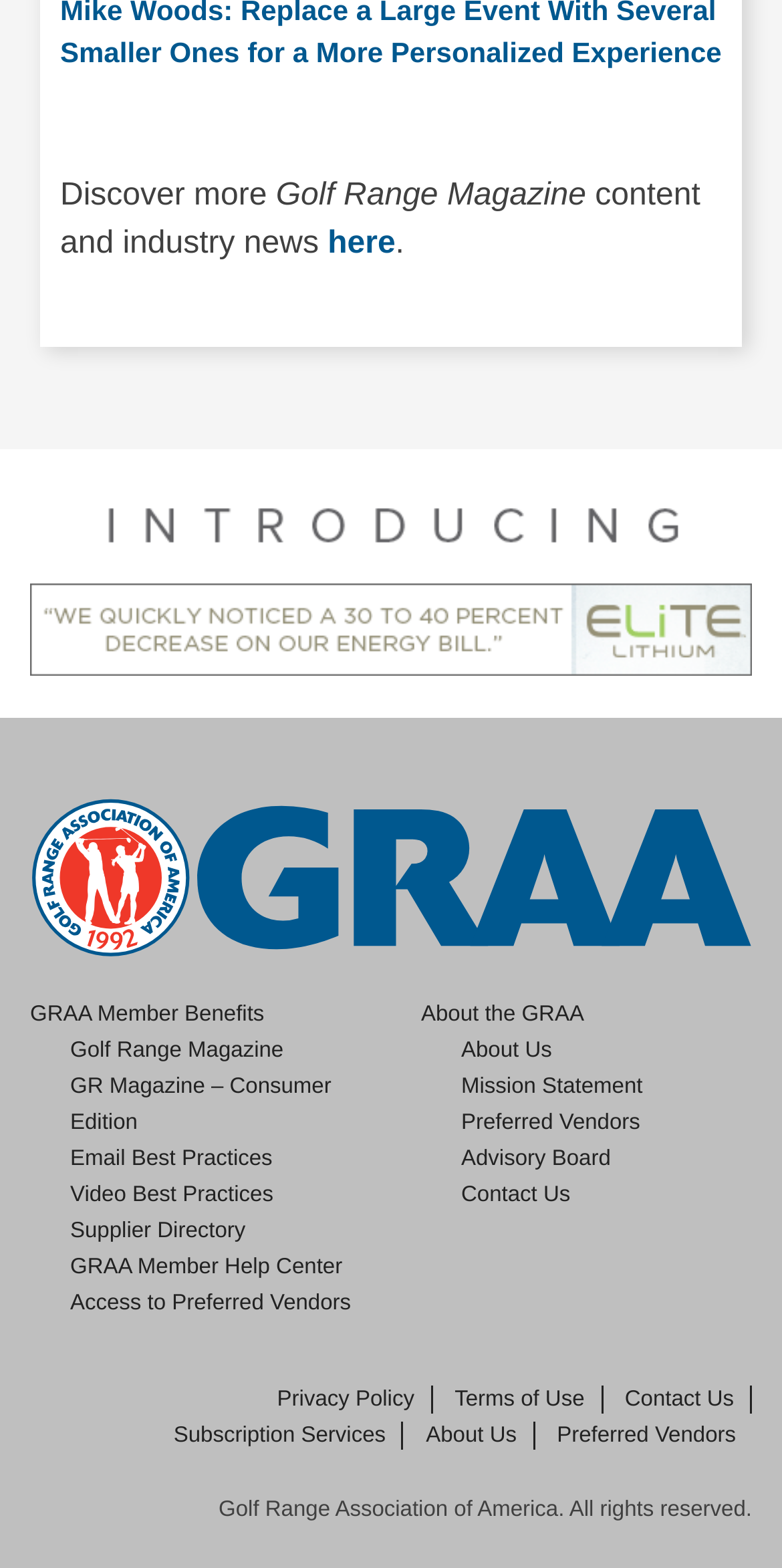Please determine the bounding box coordinates of the element to click on in order to accomplish the following task: "View the Privacy Policy". Ensure the coordinates are four float numbers ranging from 0 to 1, i.e., [left, top, right, bottom].

[0.334, 0.884, 0.553, 0.902]